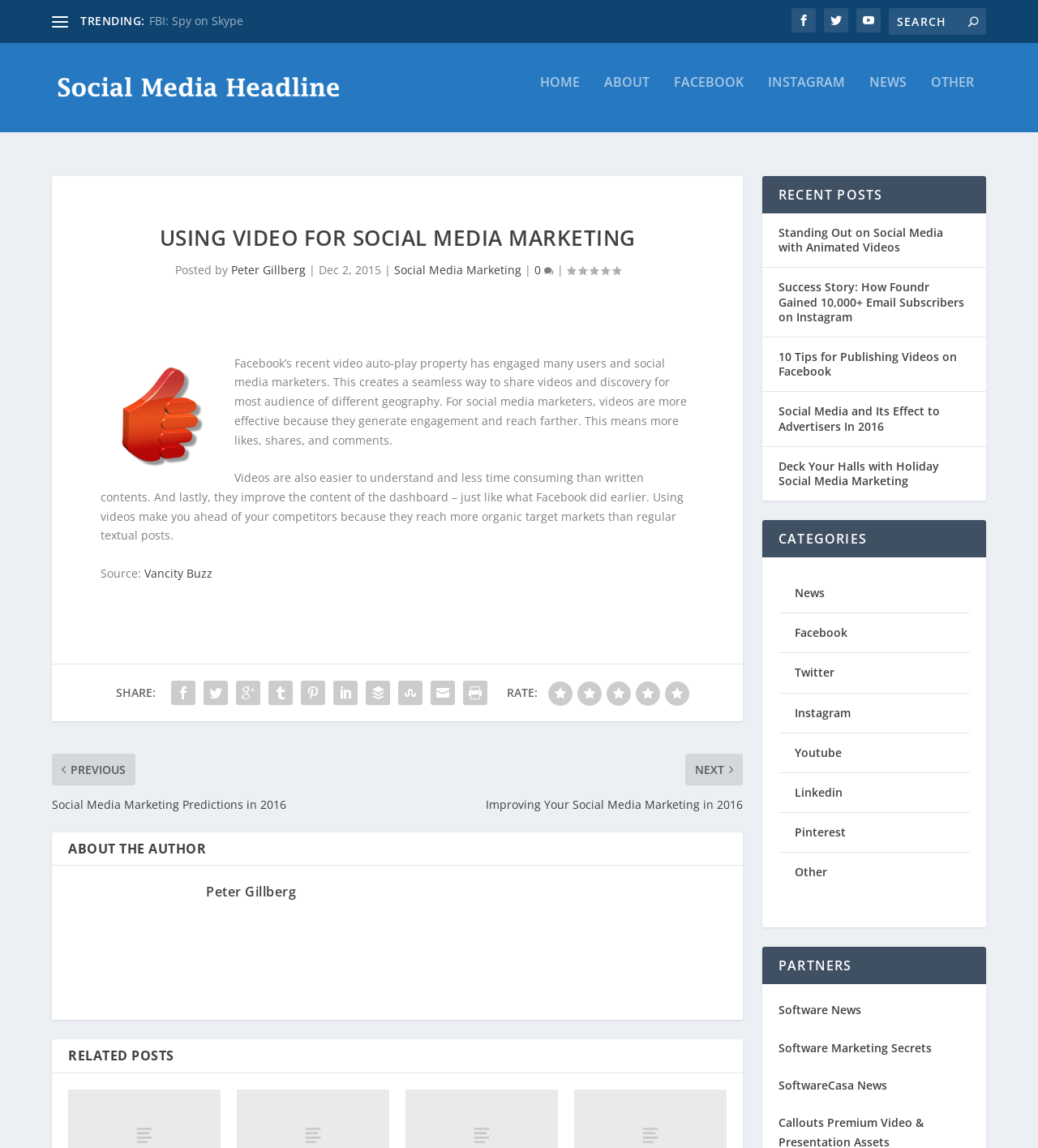Can you find the bounding box coordinates for the element that needs to be clicked to execute this instruction: "Go to the 'HEALTH' category"? The coordinates should be given as four float numbers between 0 and 1, i.e., [left, top, right, bottom].

None